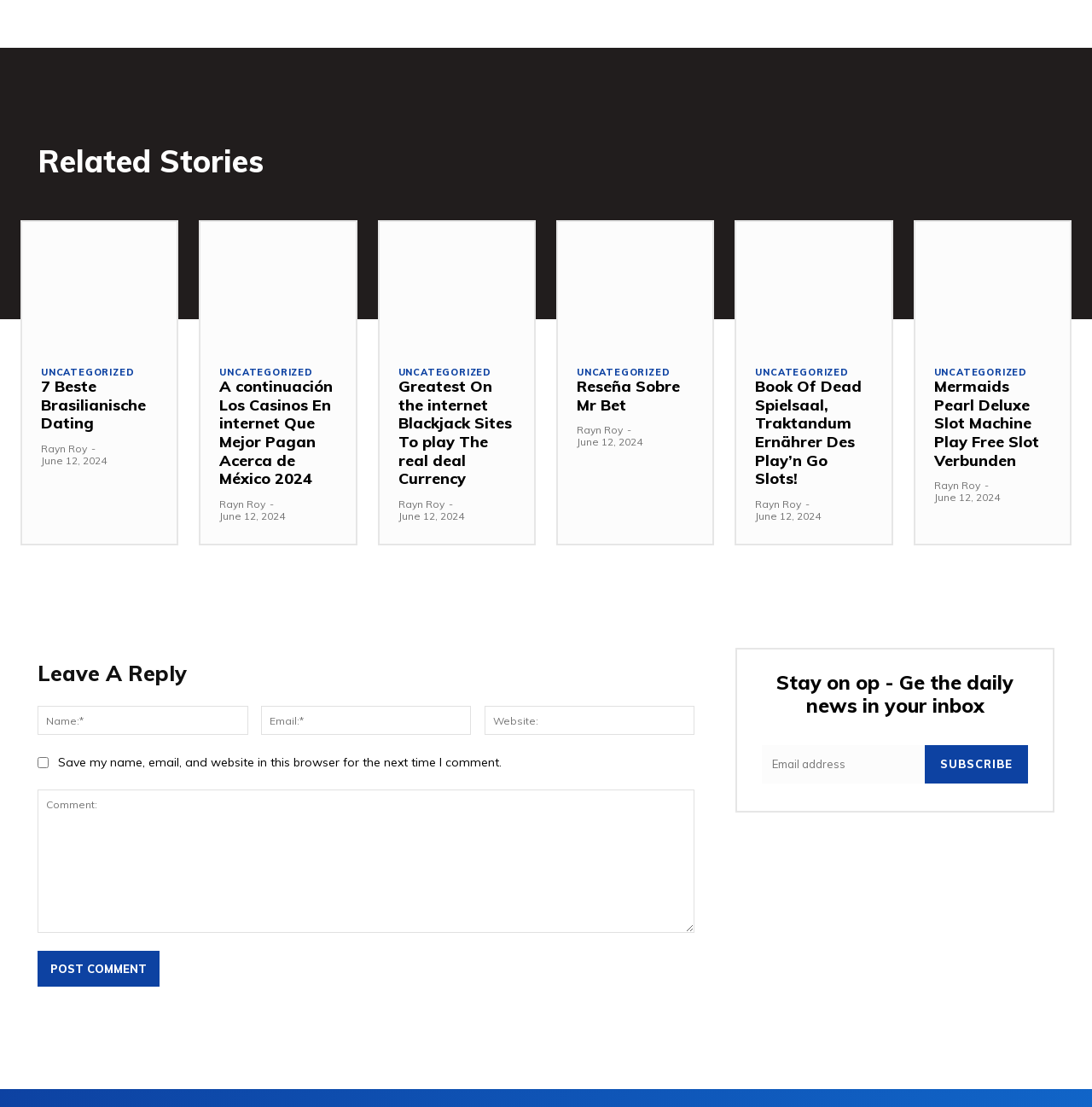Find the bounding box coordinates for the element described here: "Subscribe".

[0.847, 0.673, 0.941, 0.708]